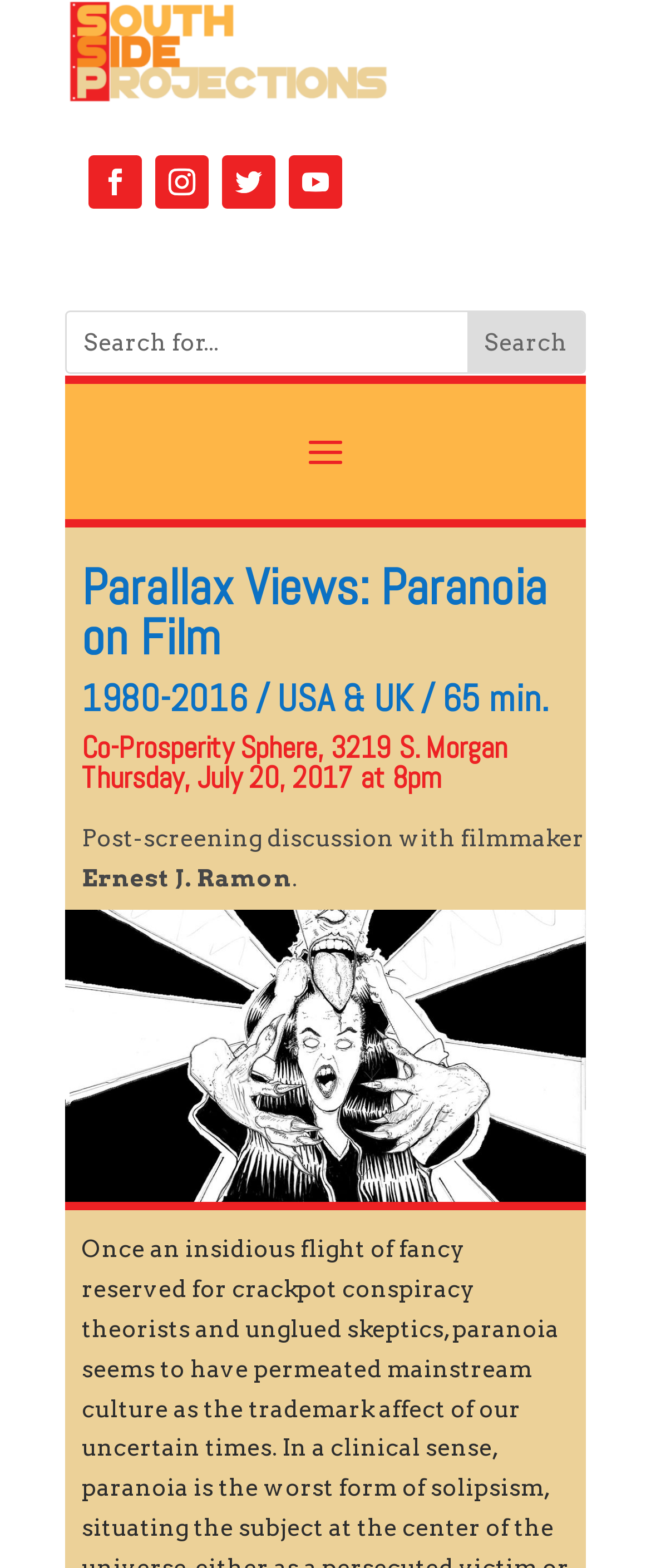Please answer the following question using a single word or phrase: 
What is the duration of the film?

65 min